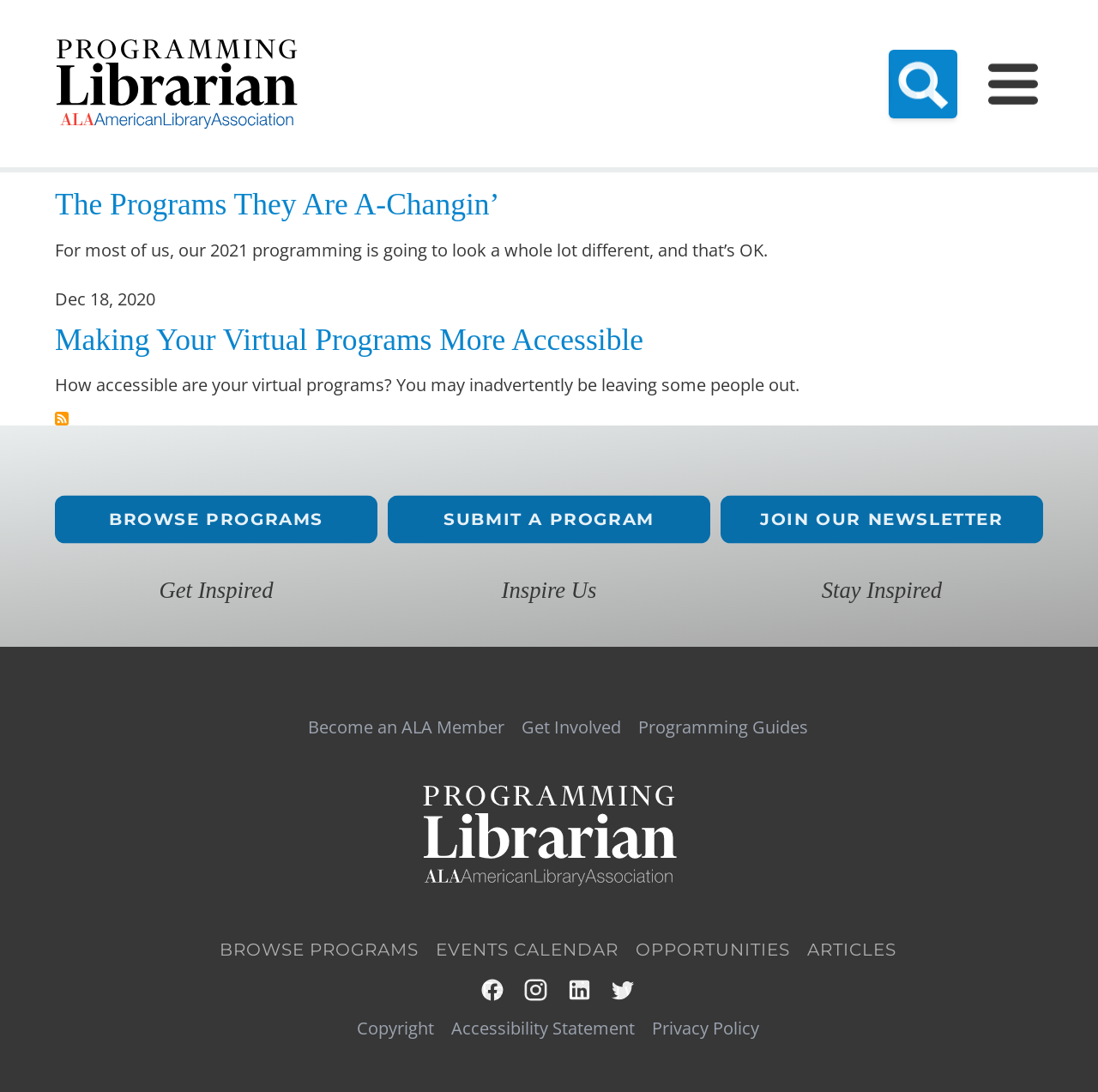What is the main topic of the first article?
Using the image, respond with a single word or phrase.

Virtual Programs